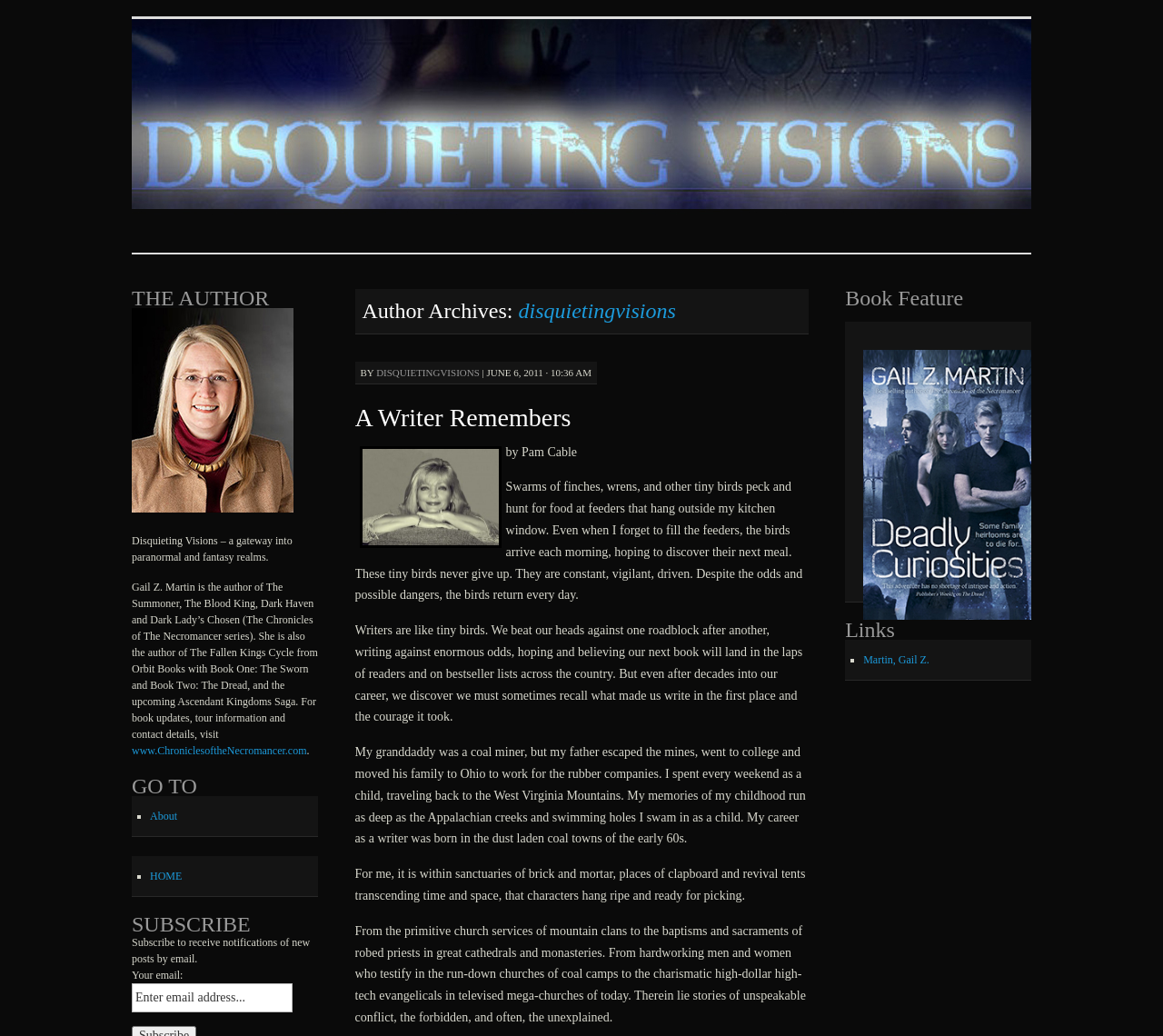With reference to the screenshot, provide a detailed response to the question below:
What type of realms does Disquieting Visions explore?

Disquieting Visions explores paranormal and fantasy realms, as mentioned in the text 'Disquieting Visions – a gateway into paranormal and fantasy realms'.